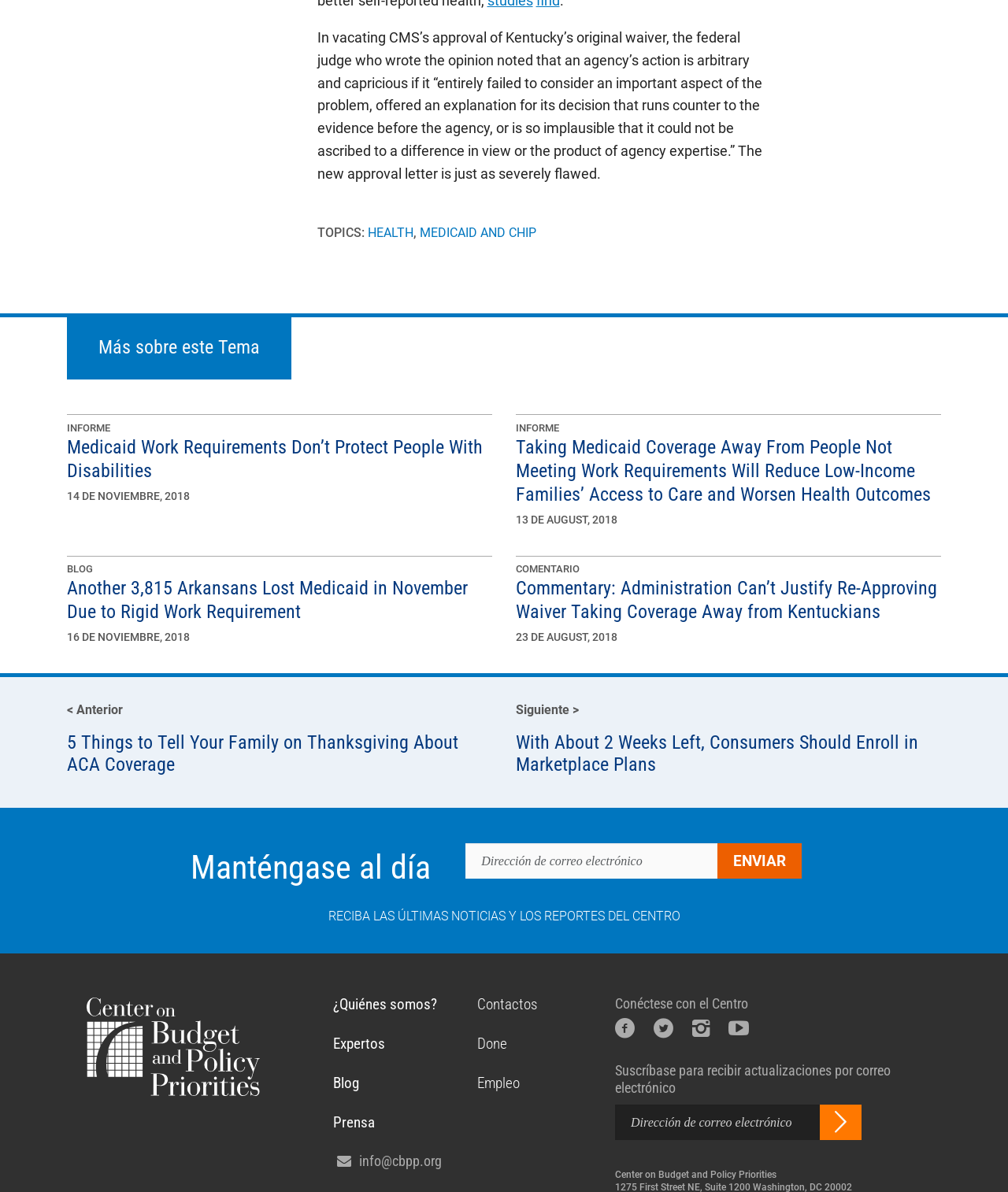Identify the bounding box coordinates of the region that should be clicked to execute the following instruction: "Read the article 'Medicaid Work Requirements Don’t Protect People With Disabilities'".

[0.066, 0.366, 0.479, 0.404]